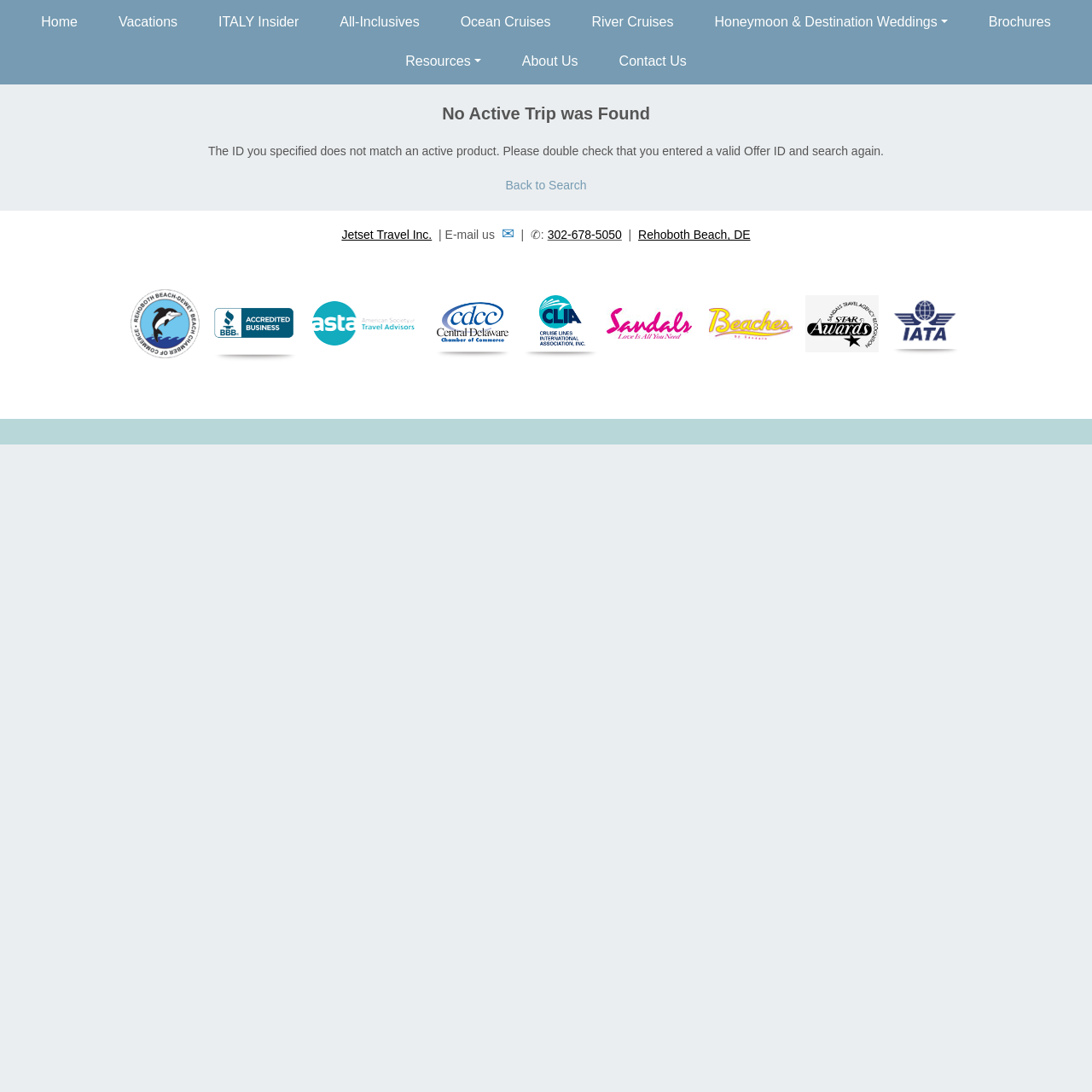Pinpoint the bounding box coordinates for the area that should be clicked to perform the following instruction: "Click on Back to Search".

[0.463, 0.164, 0.537, 0.176]